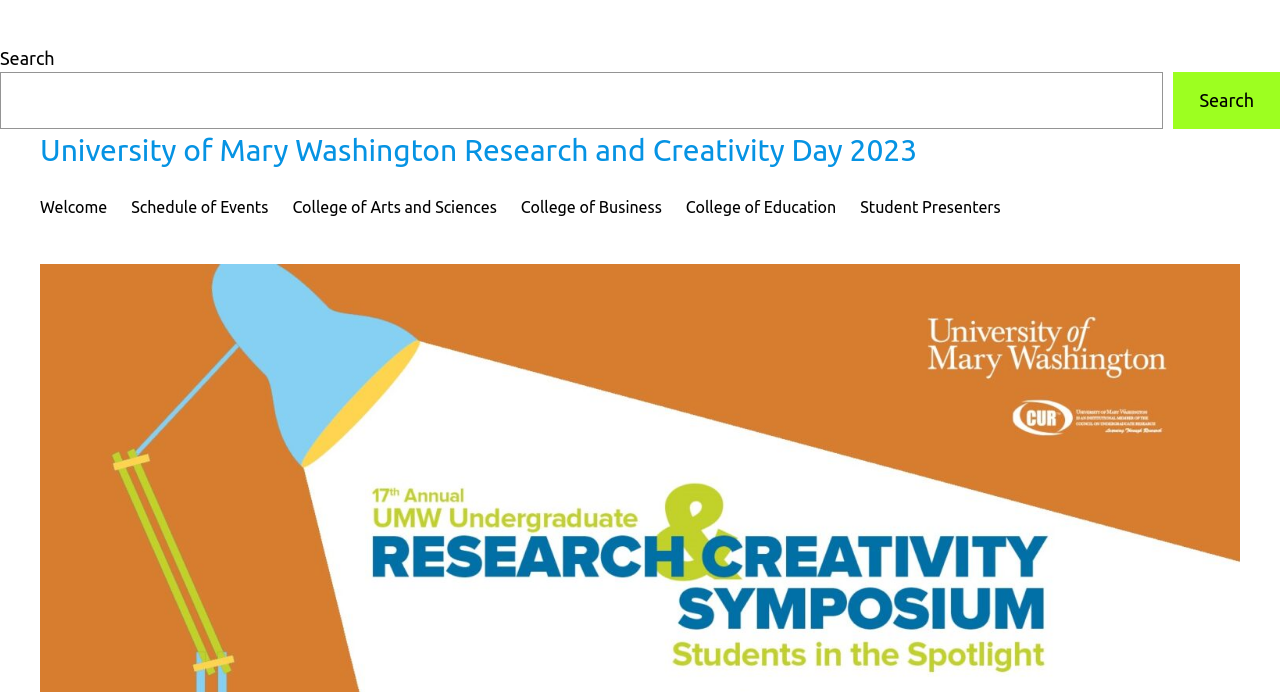Respond to the following question with a brief word or phrase:
What is the first link in the navigation menu?

Welcome